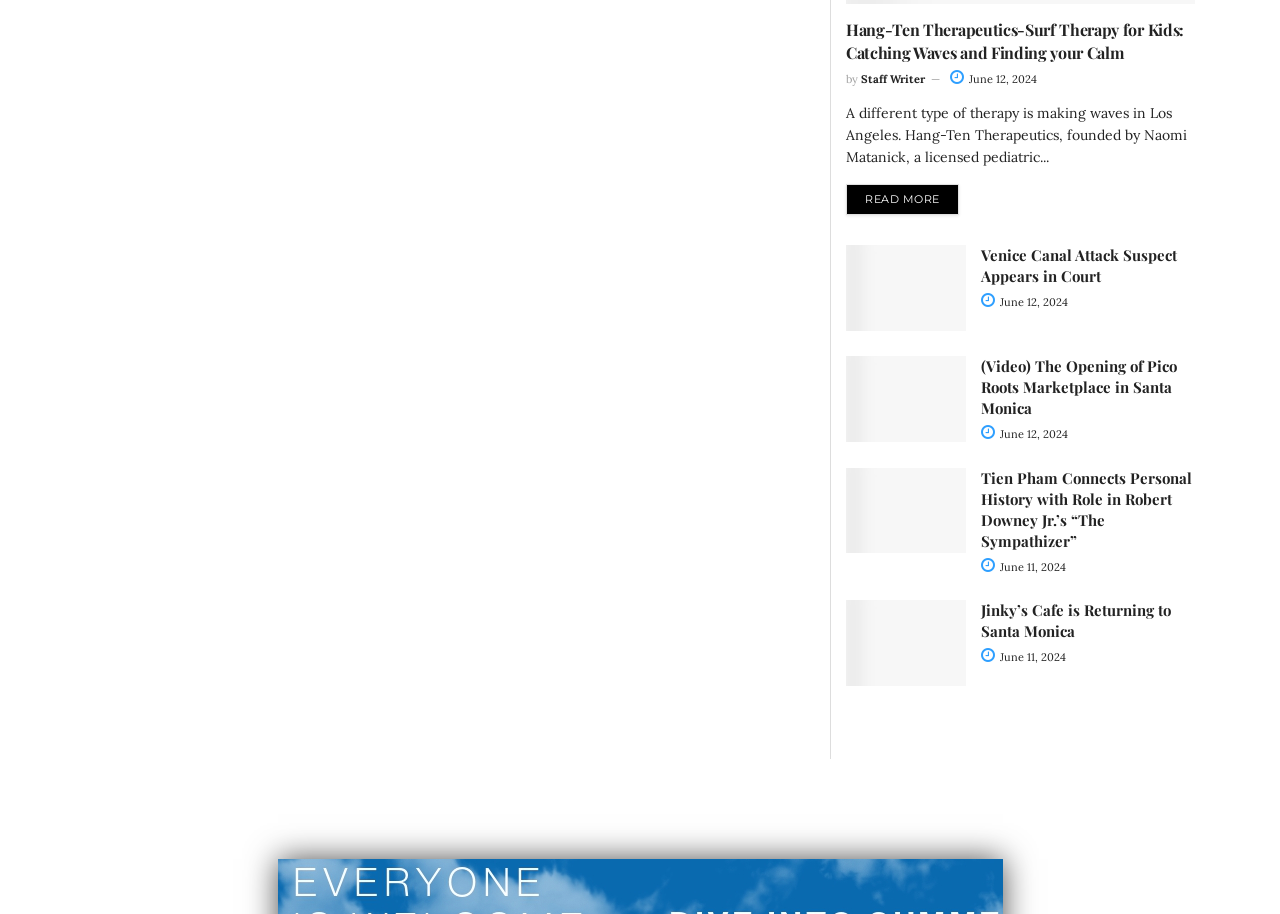Who is the founder of Hang-Ten Therapeutics?
Using the image, answer in one word or phrase.

Naomi Matanick